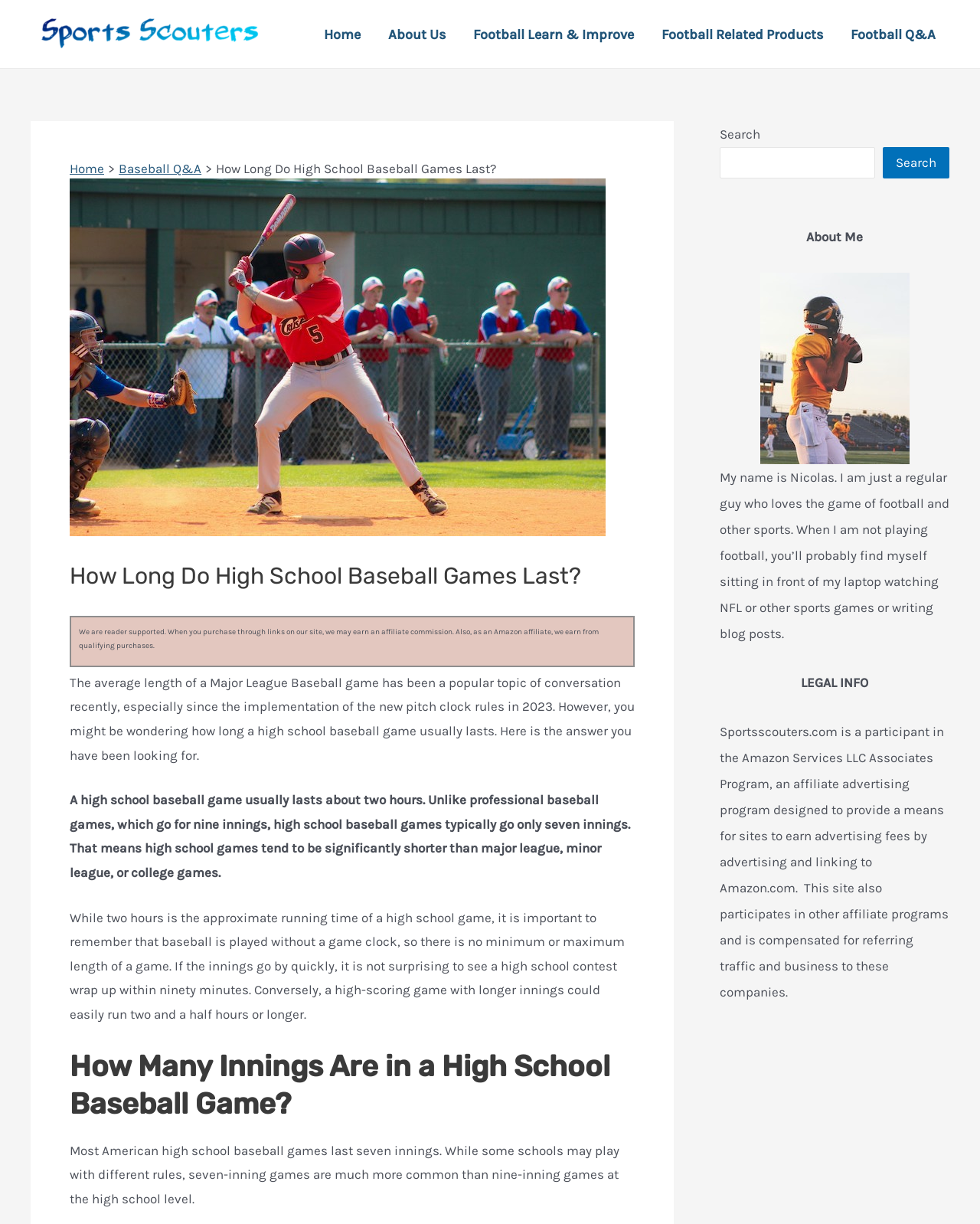Pinpoint the bounding box coordinates of the element that must be clicked to accomplish the following instruction: "Search for something". The coordinates should be in the format of four float numbers between 0 and 1, i.e., [left, top, right, bottom].

[0.734, 0.12, 0.893, 0.146]